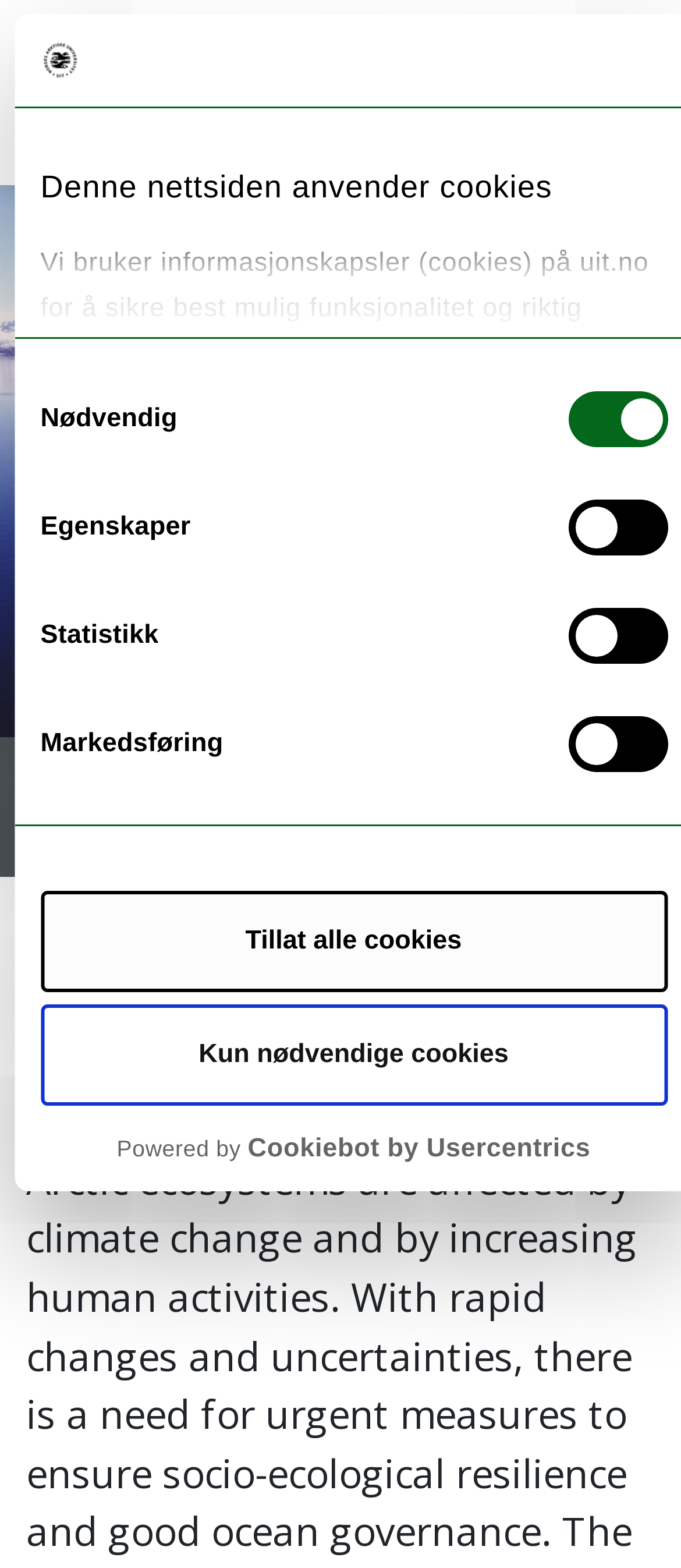Identify the bounding box coordinates for the UI element described as follows: "Kun nødvendige cookies". Ensure the coordinates are four float numbers between 0 and 1, formatted as [left, top, right, bottom].

[0.059, 0.641, 0.979, 0.705]